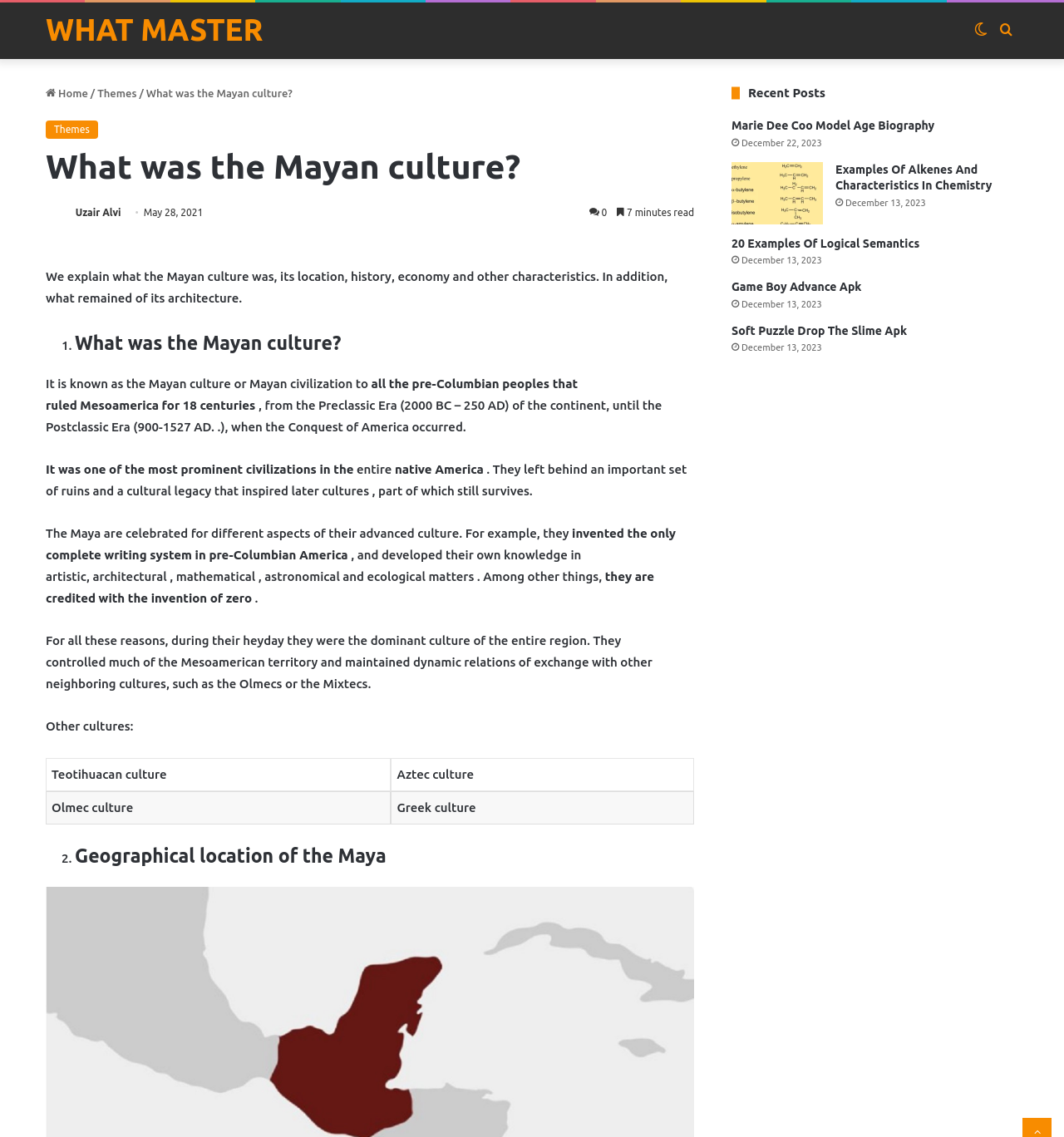Please identify the bounding box coordinates of the element I need to click to follow this instruction: "Search for something".

[0.934, 0.002, 0.957, 0.051]